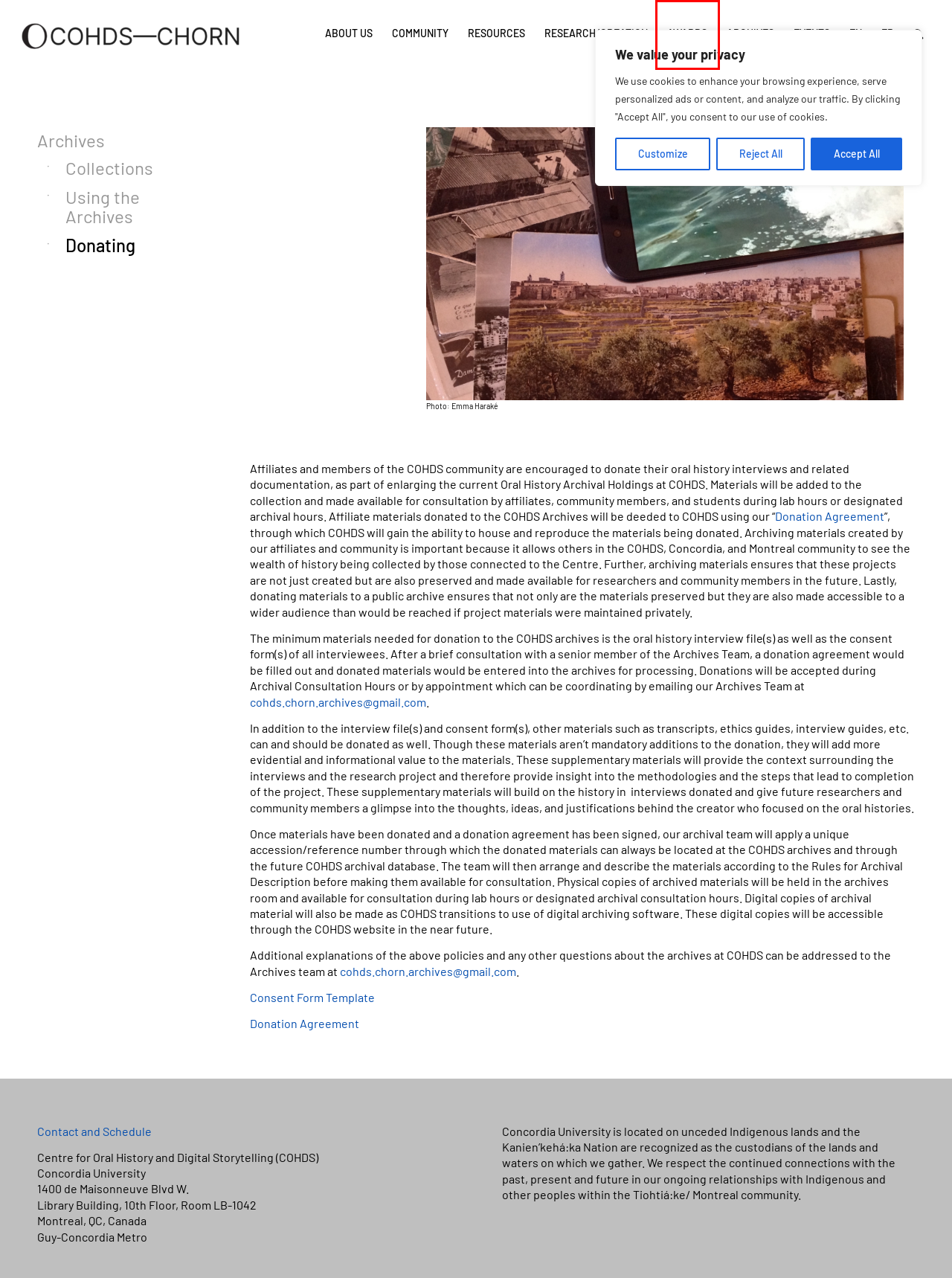Review the webpage screenshot and focus on the UI element within the red bounding box. Select the best-matching webpage description for the new webpage that follows after clicking the highlighted element. Here are the candidates:
A. About us – COHDS
B. Resources – COHDS
C. Collections – COHDS
D. Using the Archives – COHDS
E. Community – COHDS
F. Awards – COHDS
G. COHDS – Centre for Oral History and Digital Storytelling
H. Archives – COHDS

F